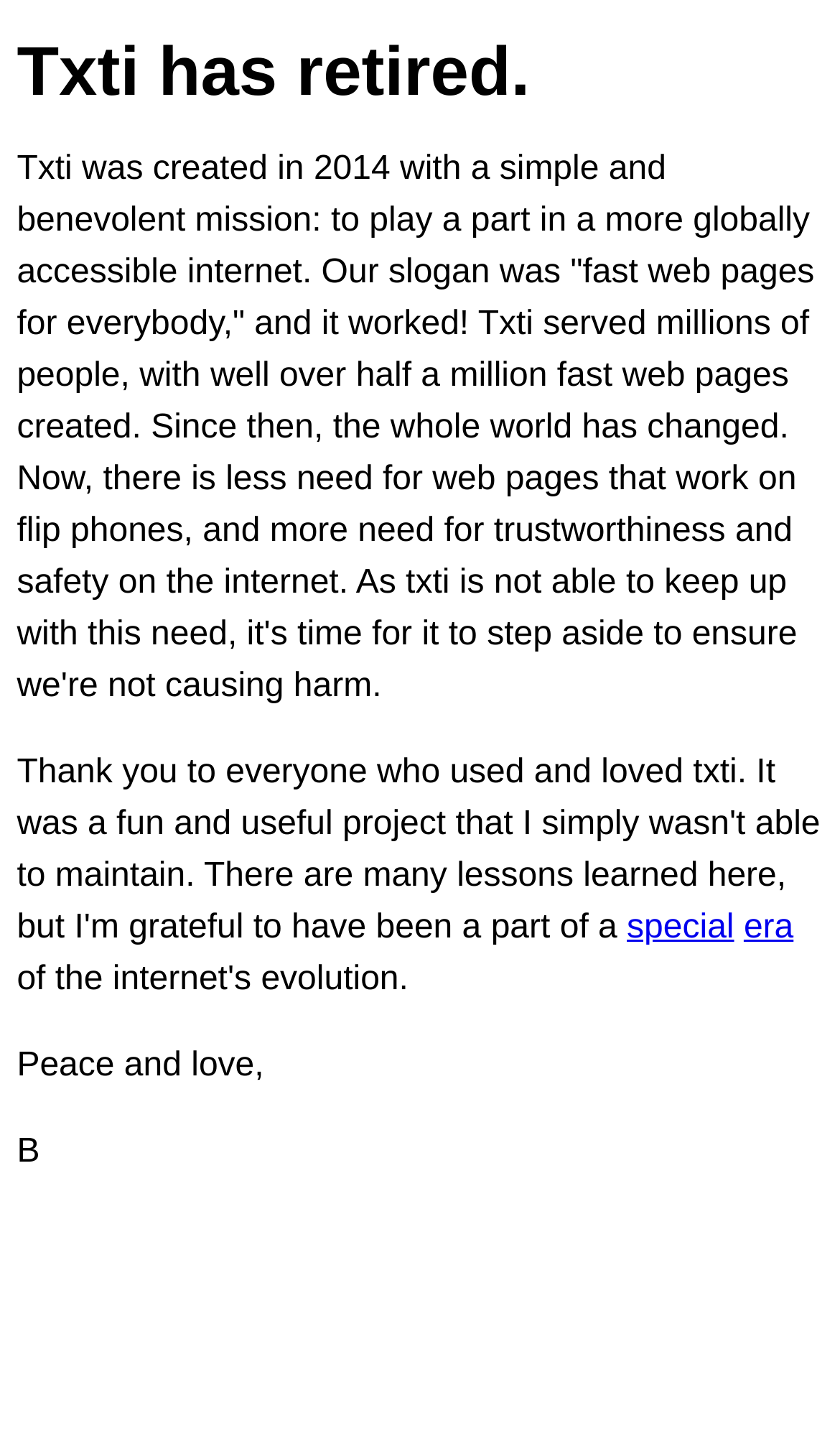Locate the bounding box of the UI element described by: "era" in the given webpage screenshot.

[0.885, 0.635, 0.945, 0.661]